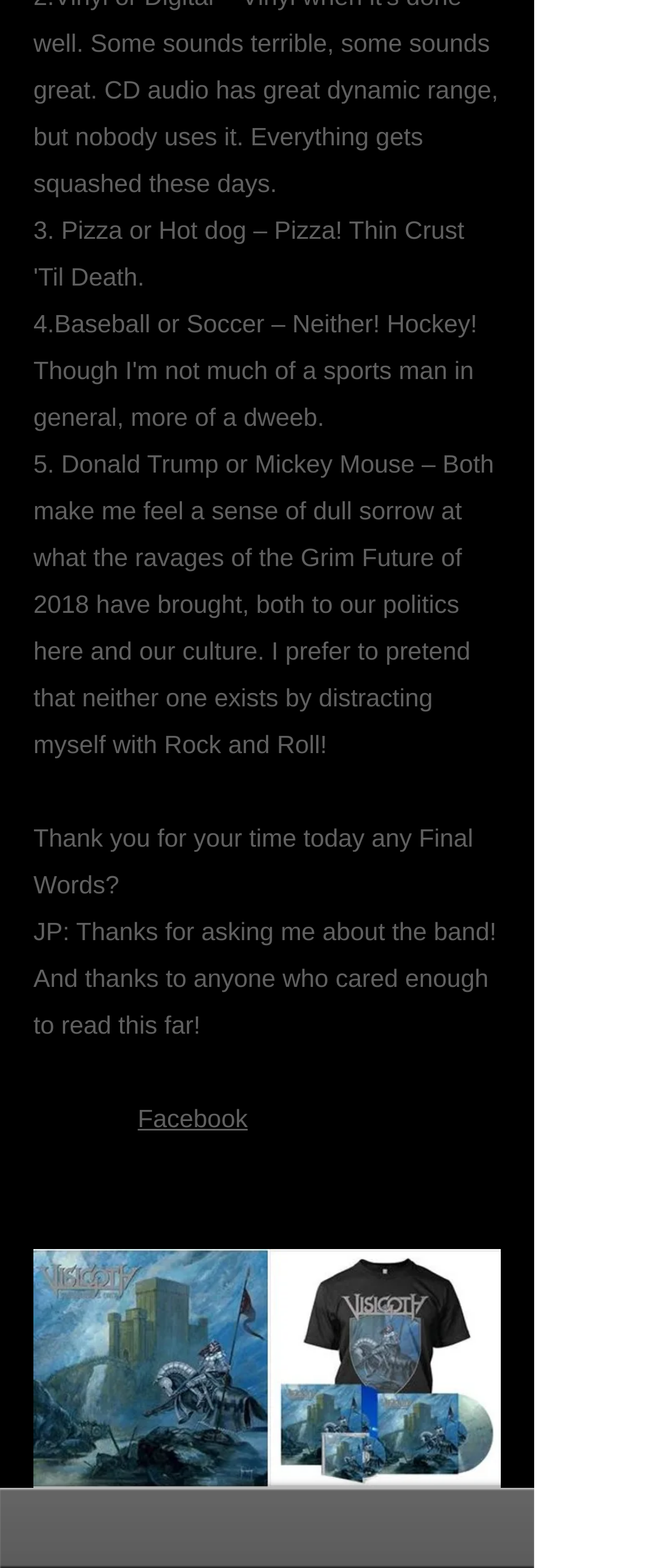What is JP thanking the interviewer for?
Look at the image and respond to the question as thoroughly as possible.

In the text, JP expresses gratitude to the interviewer for asking about the band, suggesting that JP is a member of a band and appreciates the opportunity to discuss it.